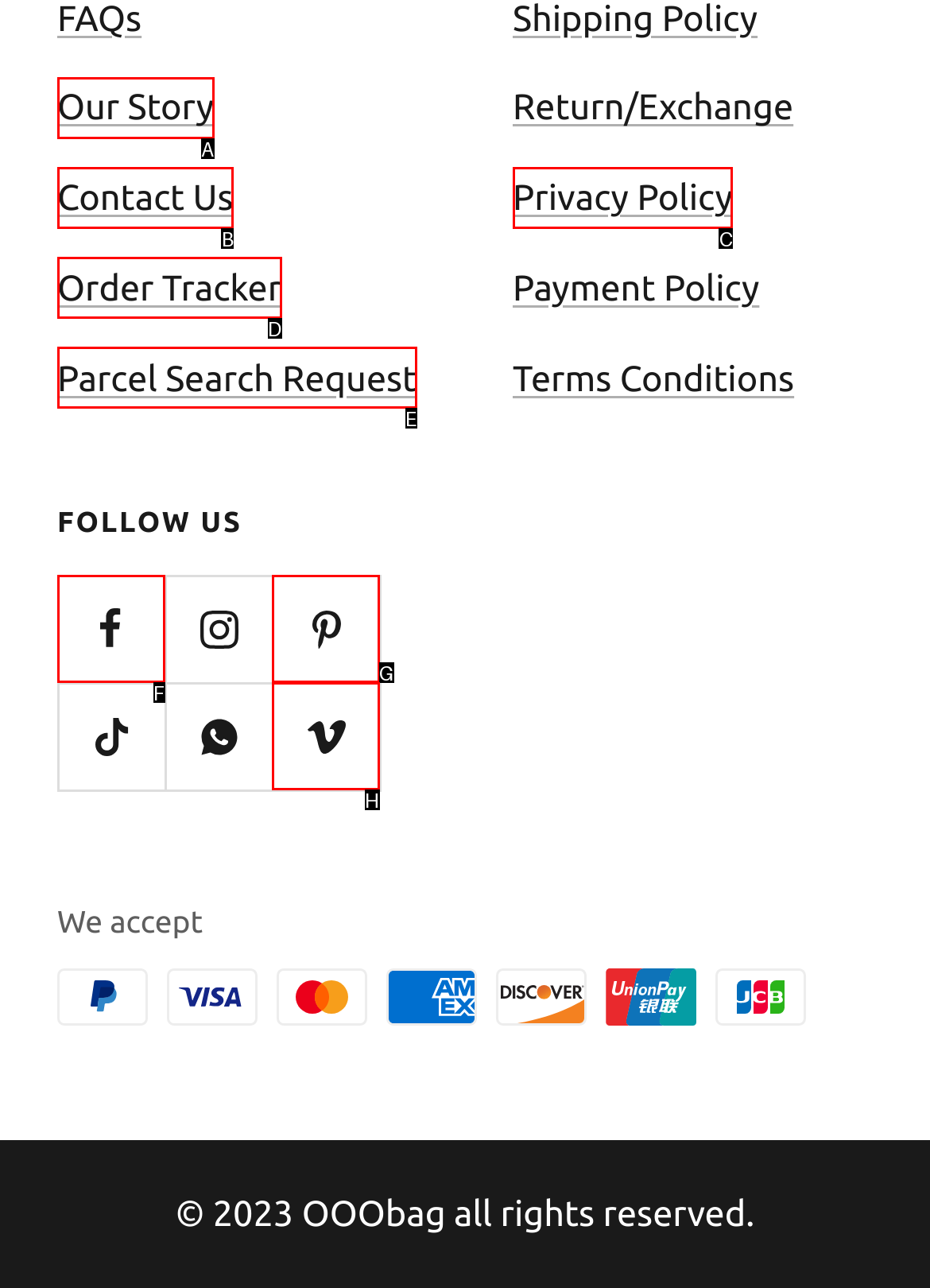Identify the option that corresponds to the description: Parcel Search Request. Provide only the letter of the option directly.

E